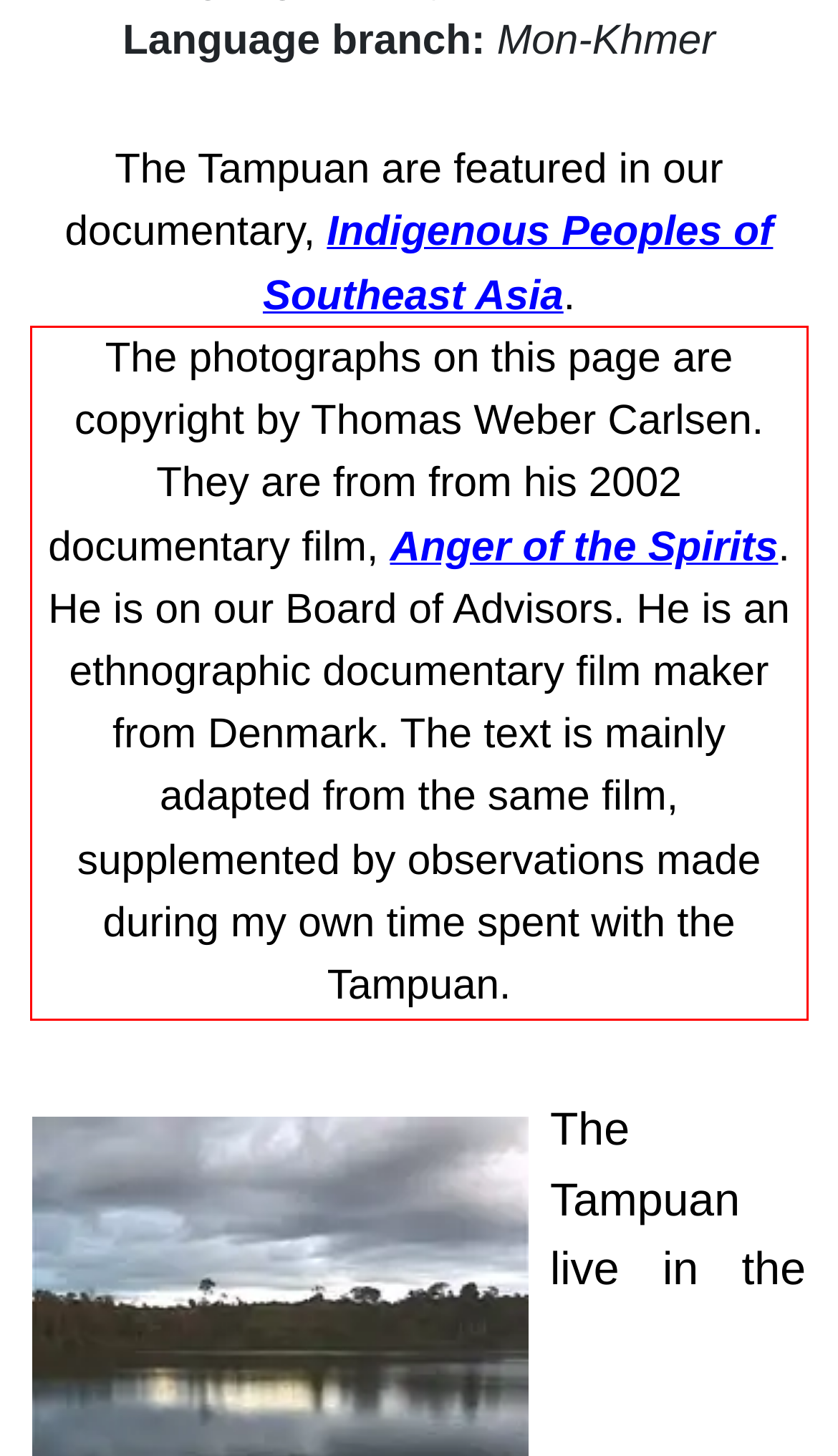Identify and extract the text within the red rectangle in the screenshot of the webpage.

The photographs on this page are copyright by Thomas Weber Carlsen. They are from from his 2002 documentary film, Anger of the Spirits. He is on our Board of Advisors. He is an ethnographic documentary film maker from Denmark. The text is mainly adapted from the same film, supplemented by observations made during my own time spent with the Tampuan.